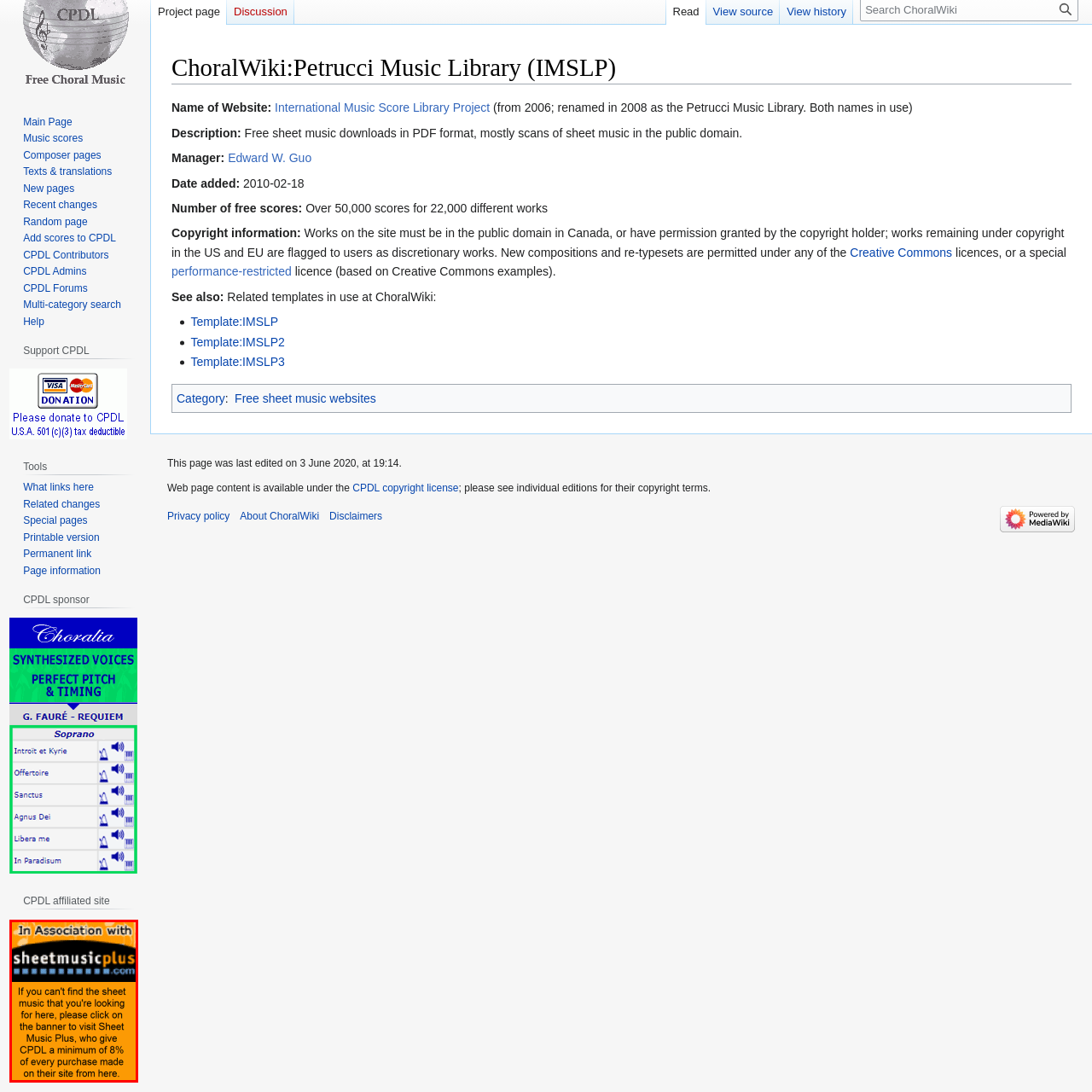Look at the image inside the red boundary and respond to the question with a single word or phrase: What happens if users can't find sheet music on CPDL?

They can click on the banner